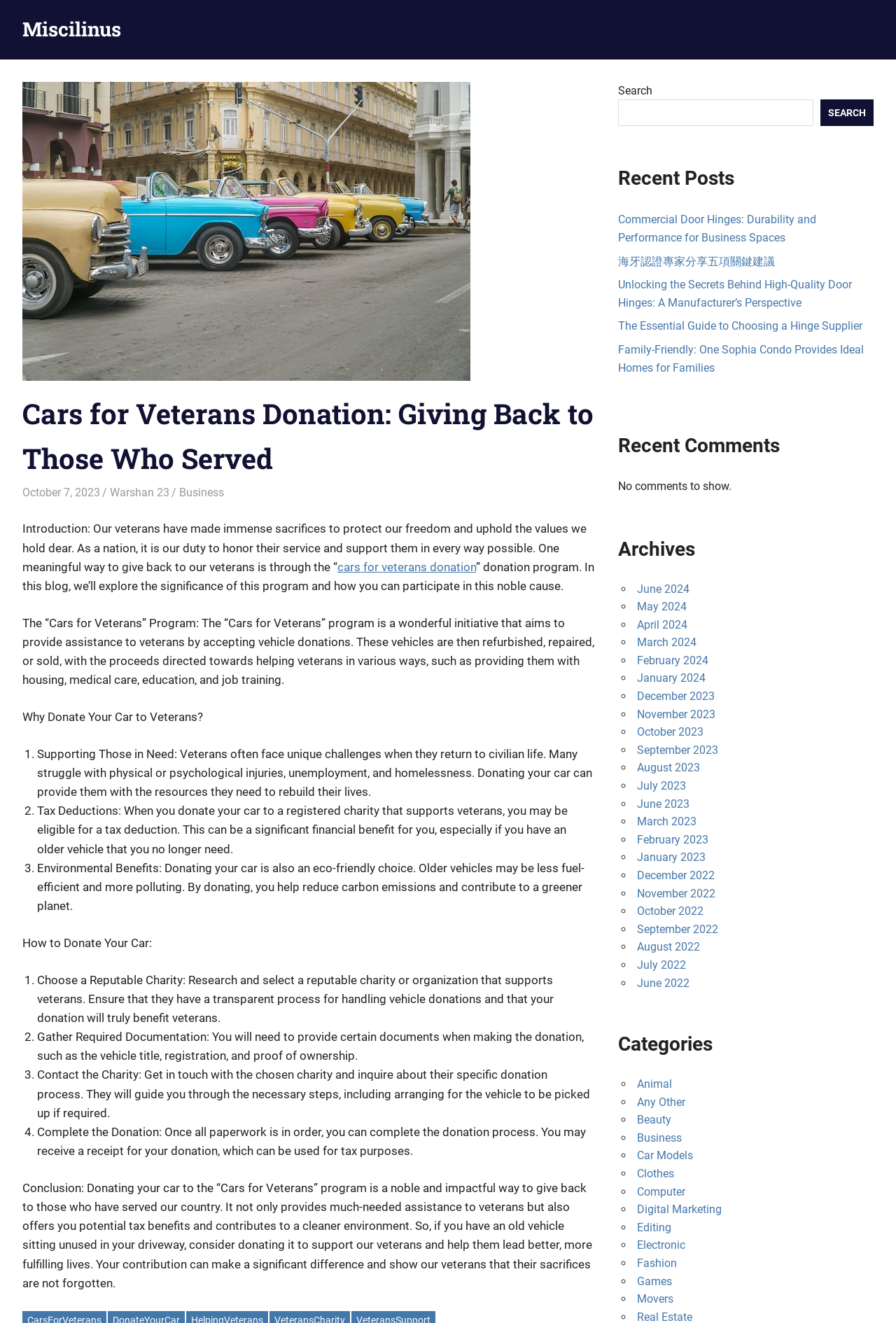Explain the webpage's design and content in an elaborate manner.

This webpage is about the "Cars for Veterans" program, which aims to support veterans by accepting vehicle donations. The program provides assistance to veterans in various ways, such as housing, medical care, education, and job training.

At the top of the page, there is a header section with a link to "Miscilinus" and a static text "Blog with News". Below this, there is a main heading "Cars for Veterans Donation: Giving Back to Those Who Served" followed by a subheading with the date "October 7, 2023". There are also links to "Warshan 23" and "Business" on the same line.

The main content of the page is divided into sections. The first section introduces the "Cars for Veterans" program and its significance. The second section explains why donating a car to veterans is a good idea, with three reasons listed: supporting those in need, tax deductions, and environmental benefits.

The third section provides a step-by-step guide on how to donate a car, with four steps listed: choosing a reputable charity, gathering required documentation, contacting the charity, and completing the donation process.

The page also has a search bar at the top right corner, with a button labeled "SEARCH". Below the main content, there are sections for "Recent Posts", "Recent Comments", and "Archives". The "Recent Posts" section lists five links to recent articles, while the "Recent Comments" section indicates that there are no comments to show. The "Archives" section lists links to monthly archives from June 2024 to December 2022.

Overall, the webpage is well-structured and easy to navigate, with clear headings and concise text. The content is informative and provides a clear call to action for readers who want to support veterans by donating their cars.